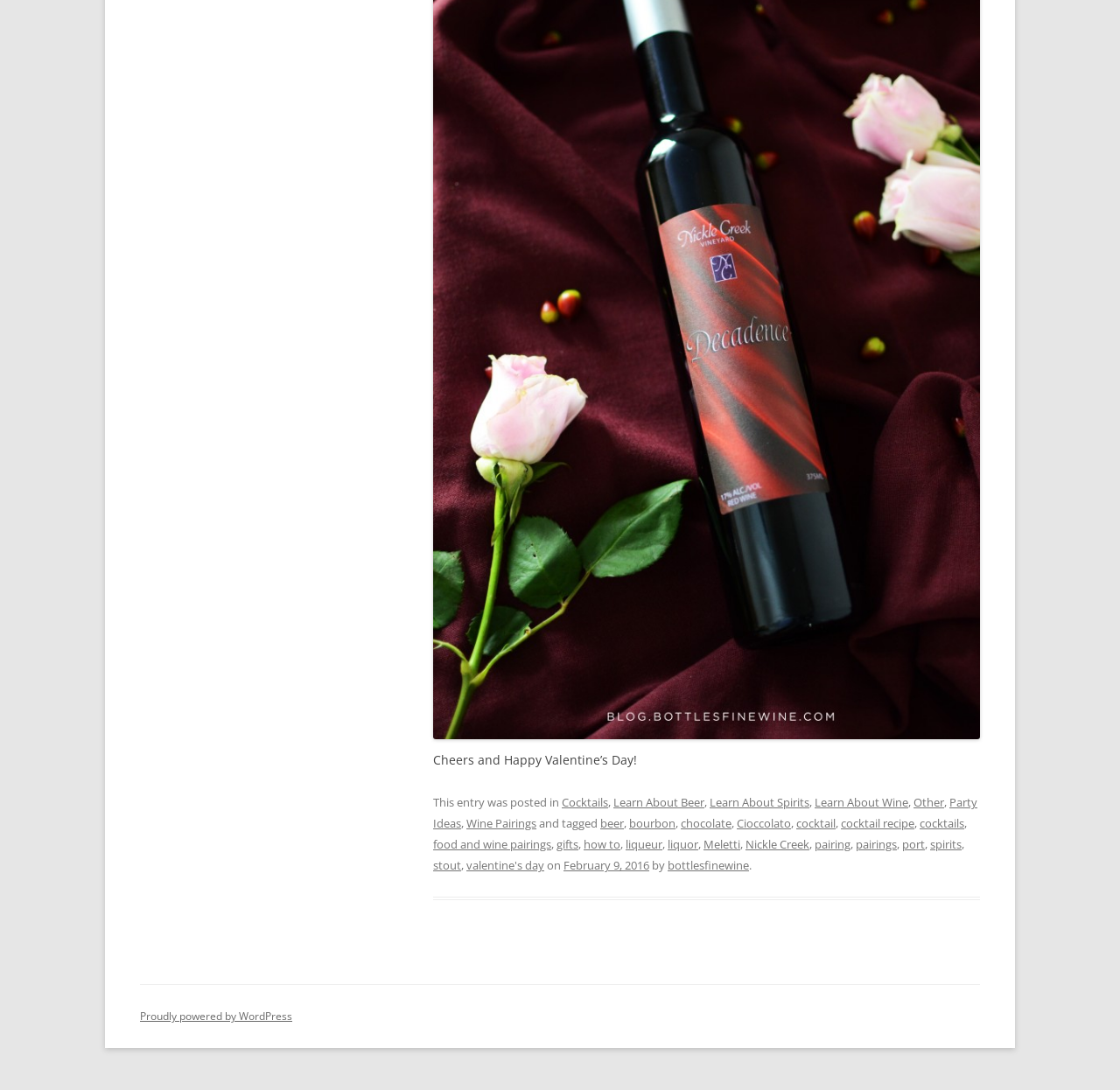Identify the bounding box coordinates of the clickable section necessary to follow the following instruction: "Click on the 'Proudly powered by WordPress' link". The coordinates should be presented as four float numbers from 0 to 1, i.e., [left, top, right, bottom].

[0.125, 0.926, 0.261, 0.939]